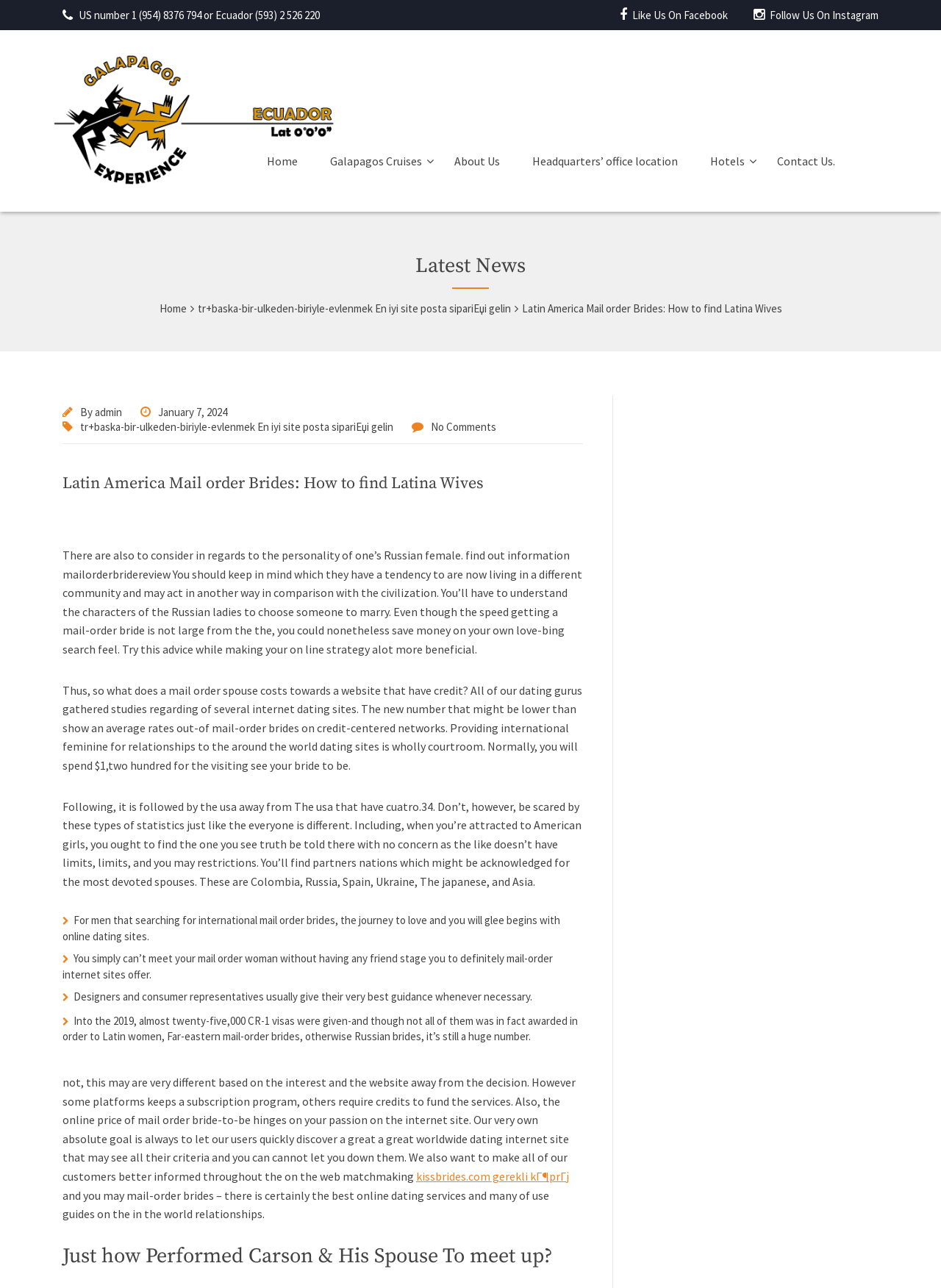Provide the bounding box coordinates of the HTML element described by the text: "Hotels". The coordinates should be in the format [left, top, right, bottom] with values between 0 and 1.

[0.755, 0.11, 0.826, 0.141]